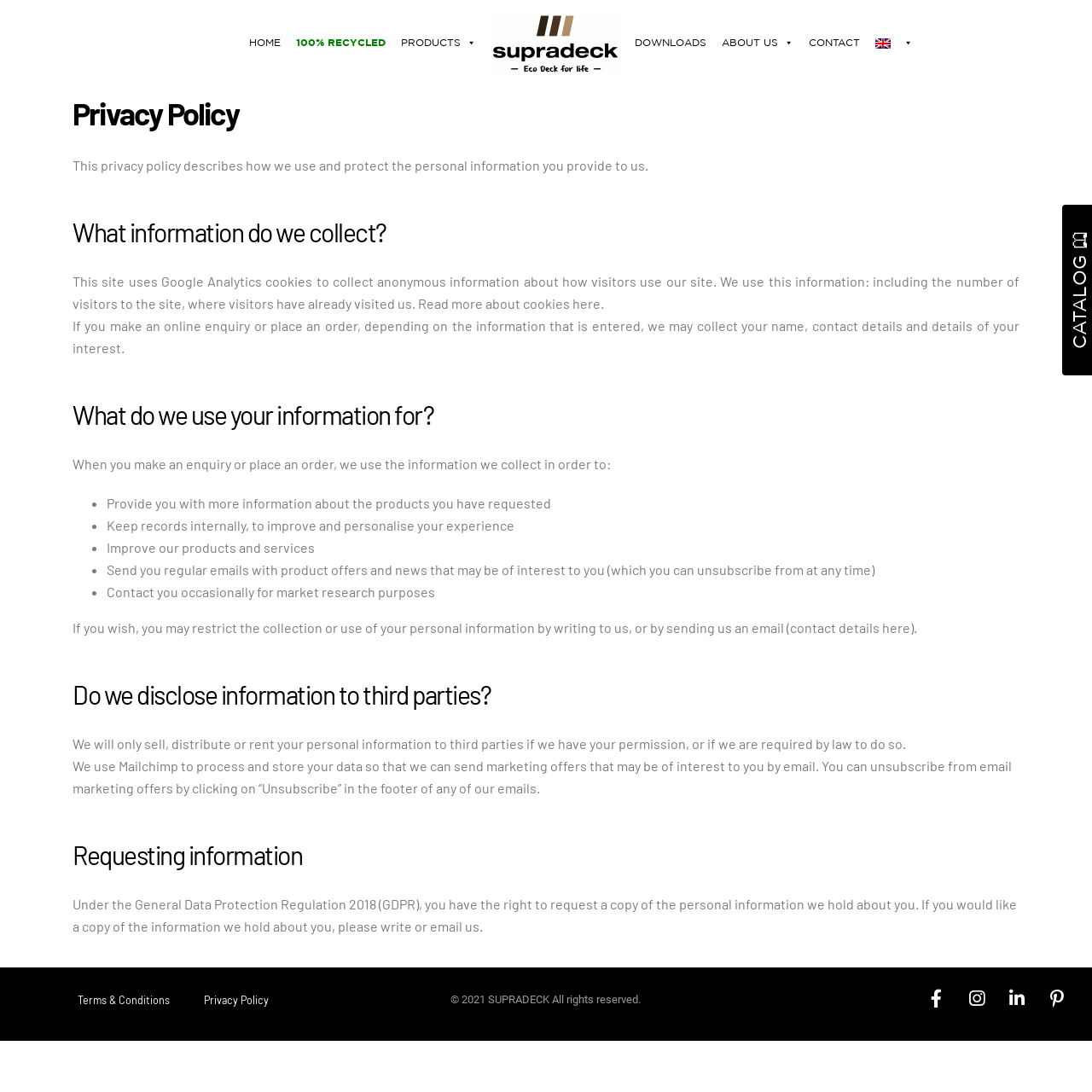Create a detailed summary of all the visual and textual information on the webpage.

The webpage is about the Privacy Policy of Supradeck, a company that uses Google Analytics cookies to collect anonymous information about visitors. The page is divided into sections, each with a clear heading. 

At the top, there is a navigation menu with links to HOME, 100% RECYCLED, PRODUCTS, DOWNLOADS, ABOUT US, CONTACT, and English language options. Below the menu, there is a heading "Privacy Policy" followed by a brief description of how the company uses and protects personal information.

The main content of the page is divided into sections, each with a clear heading, such as "What information do we collect?", "What do we use your information for?", "Do we disclose information to third parties?", and "Requesting information". Each section provides detailed information about the company's privacy policy, including how they collect and use personal information, and how visitors can request a copy of their personal information.

Throughout the page, there are several paragraphs of text that provide more information about the company's privacy policy. There are also several list markers (•) that highlight specific points, such as how the company uses personal information to provide more information about products, keep records internally, and improve products and services.

At the bottom of the page, there is a footer section with links to Terms & Conditions, Privacy Policy, and social media platforms like Facebook, Instagram, LinkedIn, and Pinterest. There is also a copyright notice that states "©️ 2021 SUPRADECK All rights reserved."